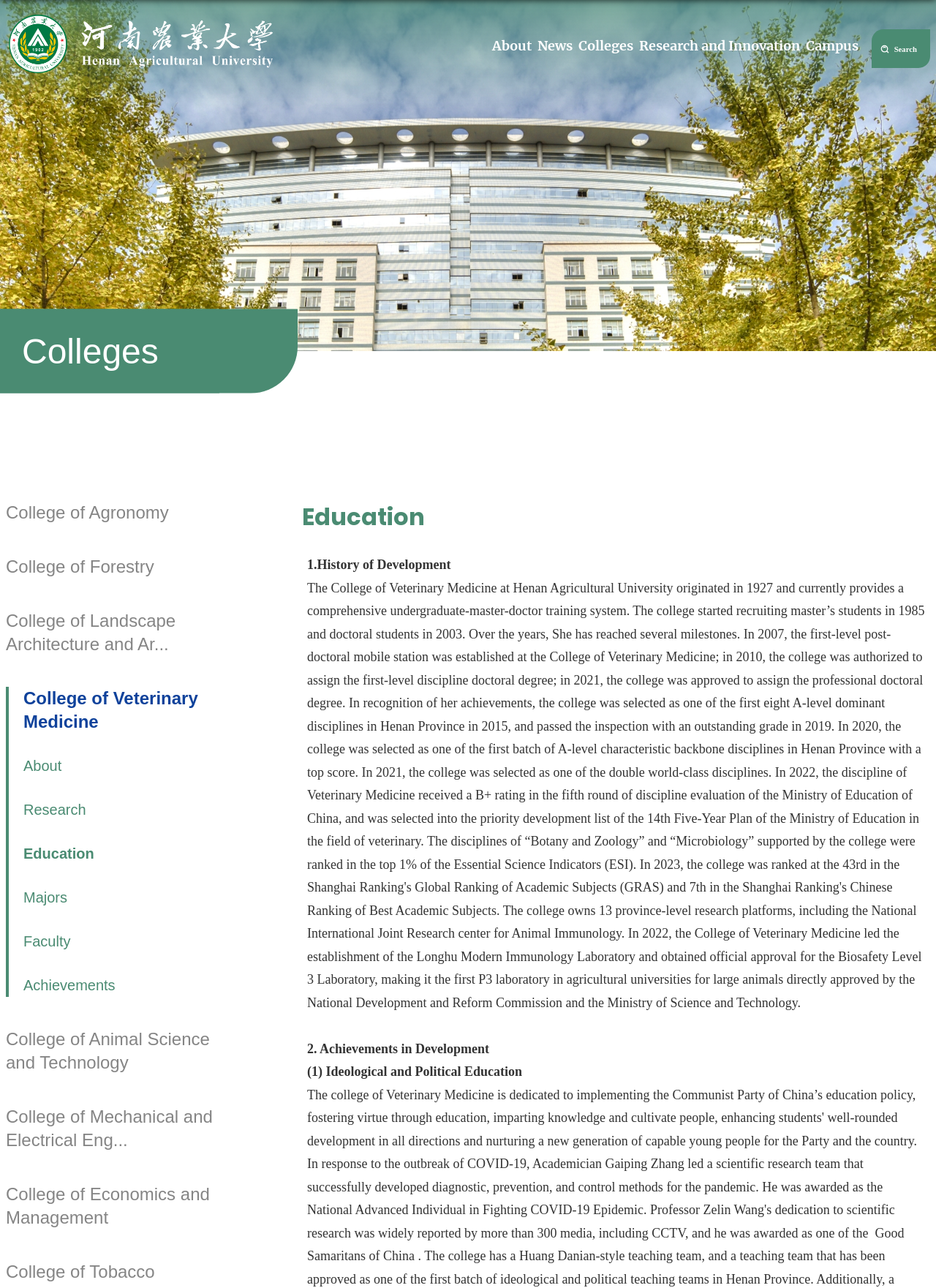Determine the bounding box coordinates of the clickable region to carry out the instruction: "click the link to return to the English homepage of Henan Agricultural University".

[0.006, 0.011, 0.291, 0.019]